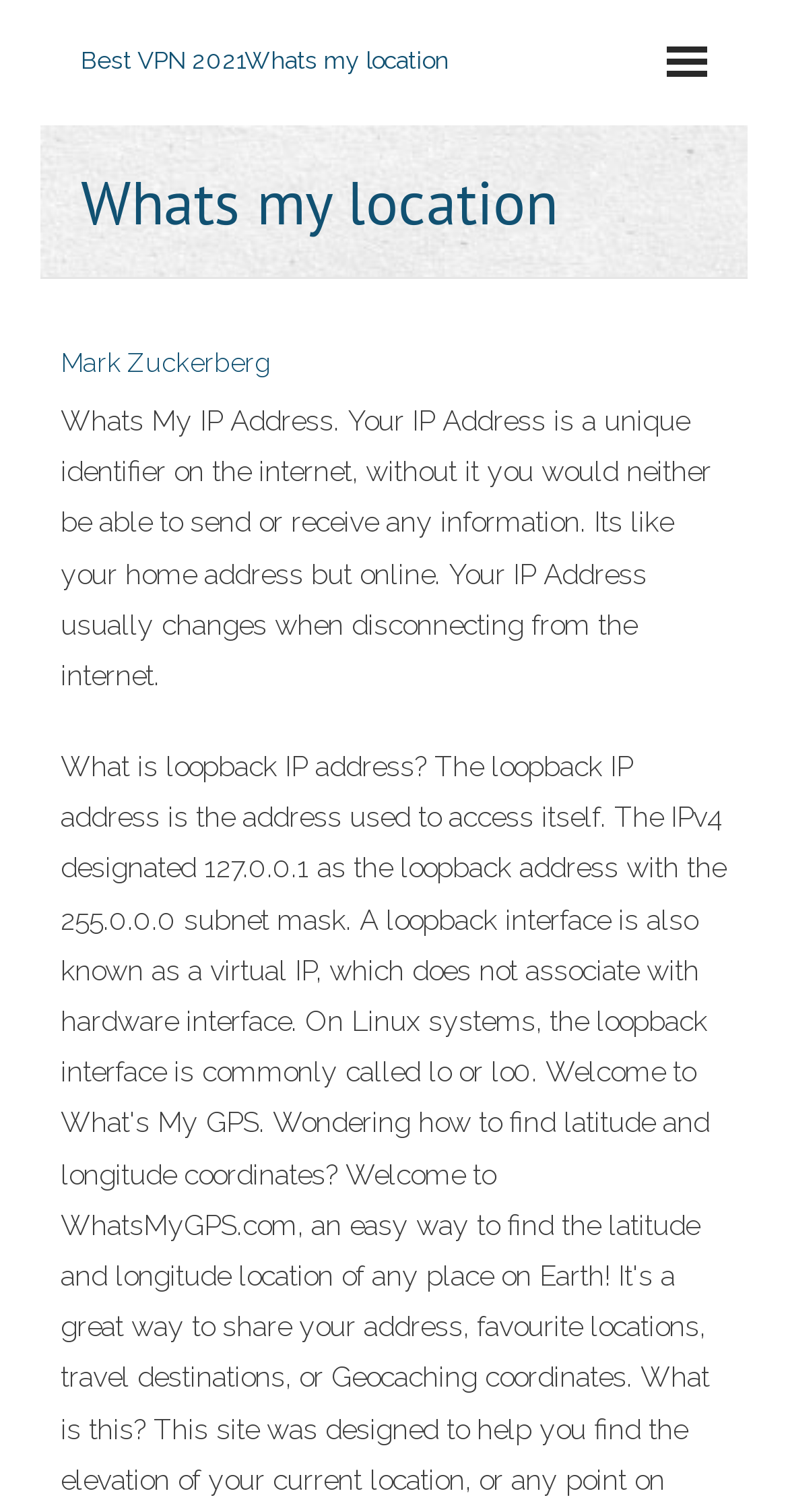Carefully examine the image and provide an in-depth answer to the question: What is the relationship between IP address and internet connection?

According to the text on the webpage, an IP address usually changes when disconnecting from the internet, implying that the IP address is dynamic and dependent on the internet connection.